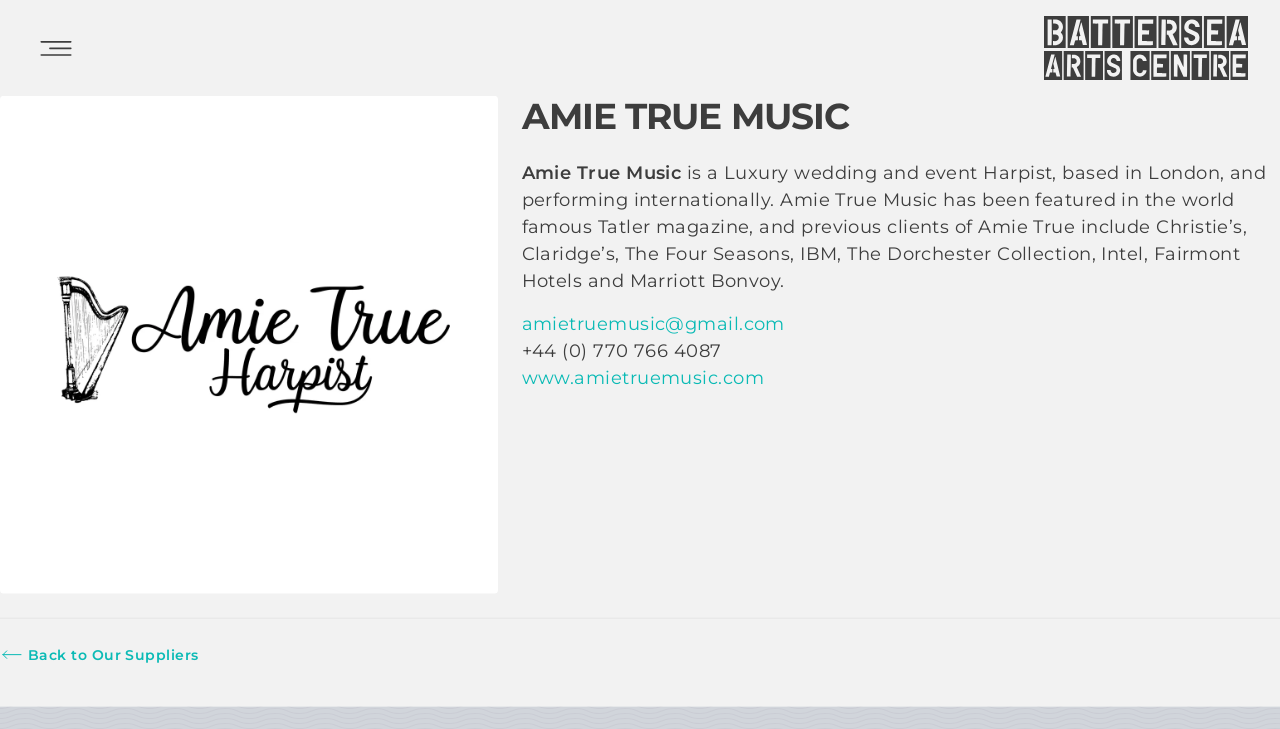Find the bounding box coordinates for the HTML element described as: "best mail order bride websites". The coordinates should consist of four float values between 0 and 1, i.e., [left, top, right, bottom].

None